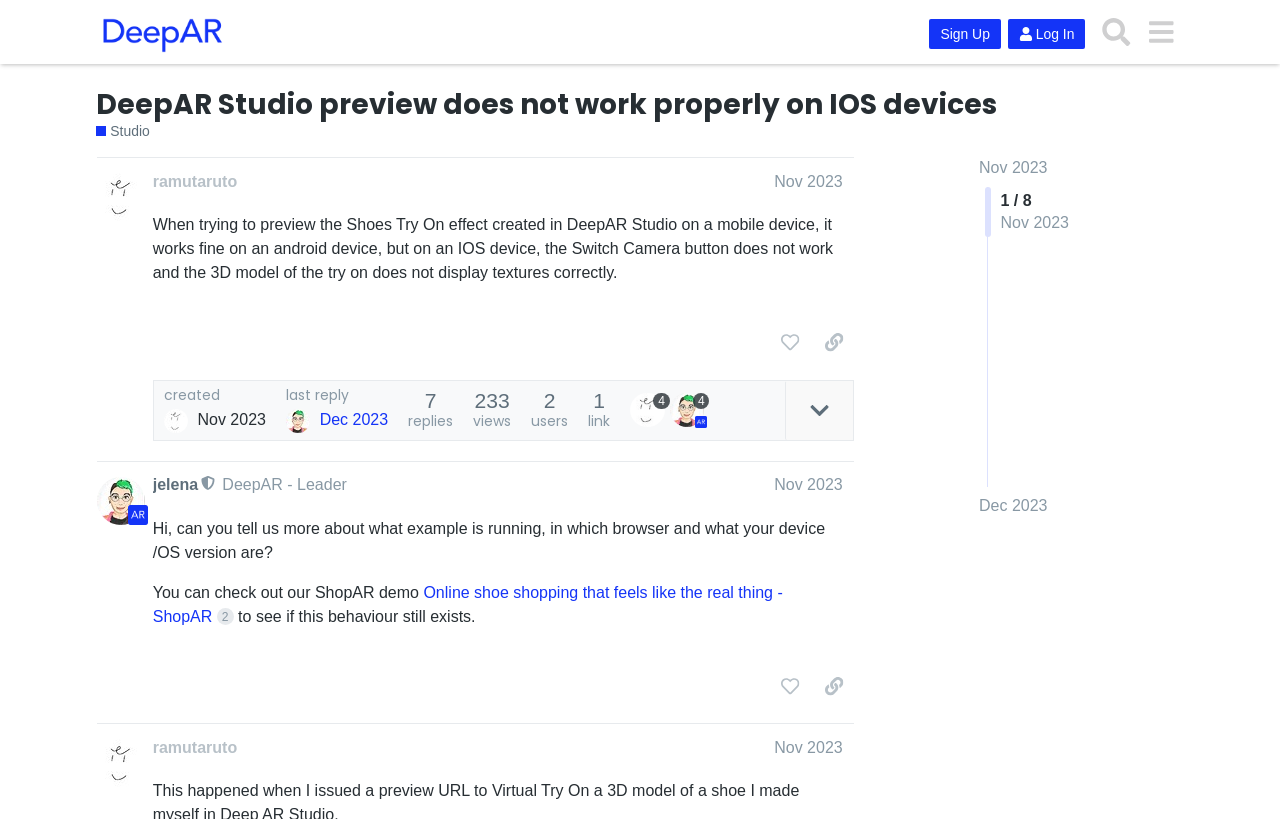Your task is to extract the text of the main heading from the webpage.

DeepAR Studio preview does not work properly on IOS devices